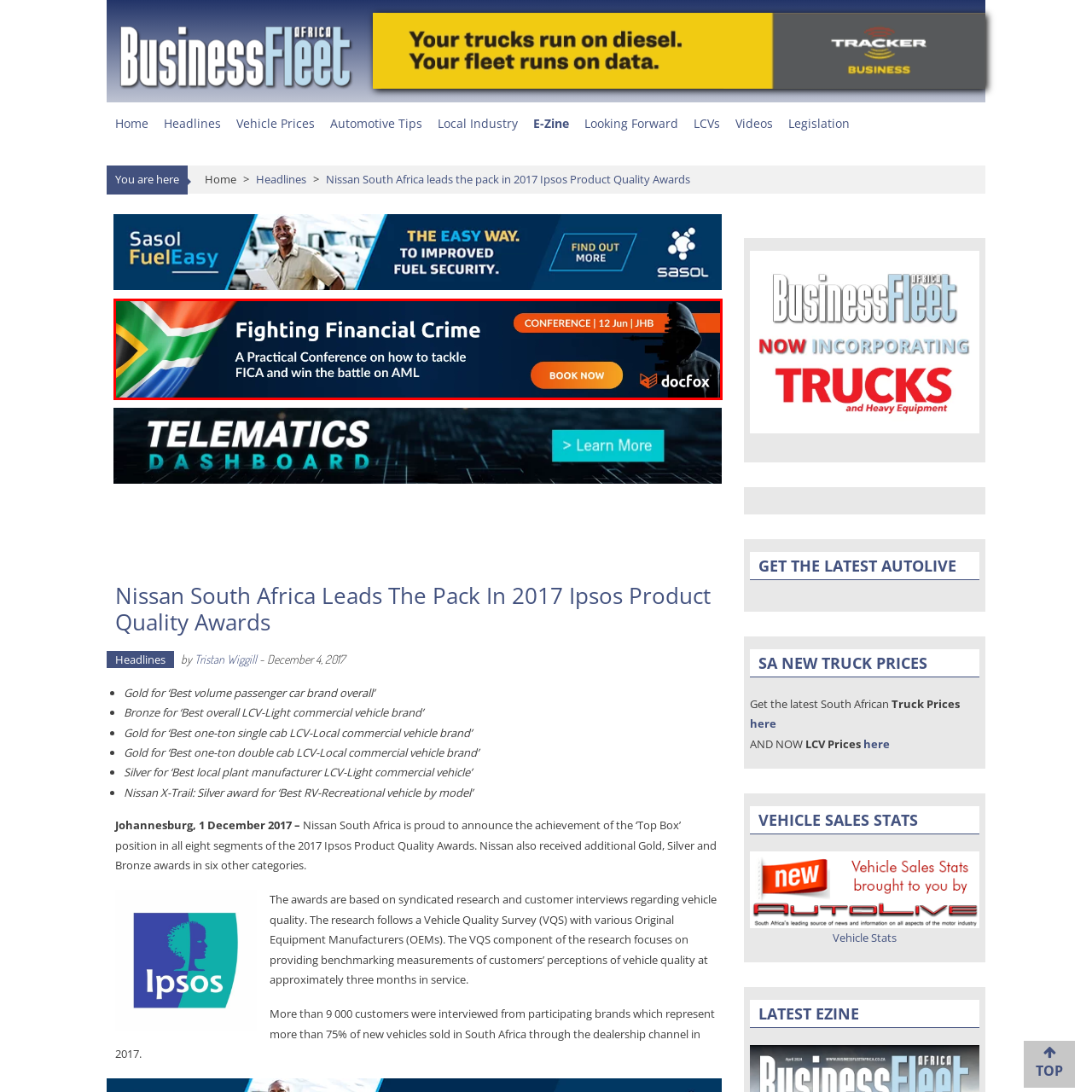Where is the conference taking place?
Observe the image inside the red bounding box carefully and answer the question in detail.

The location of the conference can be found in the key details section of the banner, which specifies that the event will be held in Johannesburg on June 12.